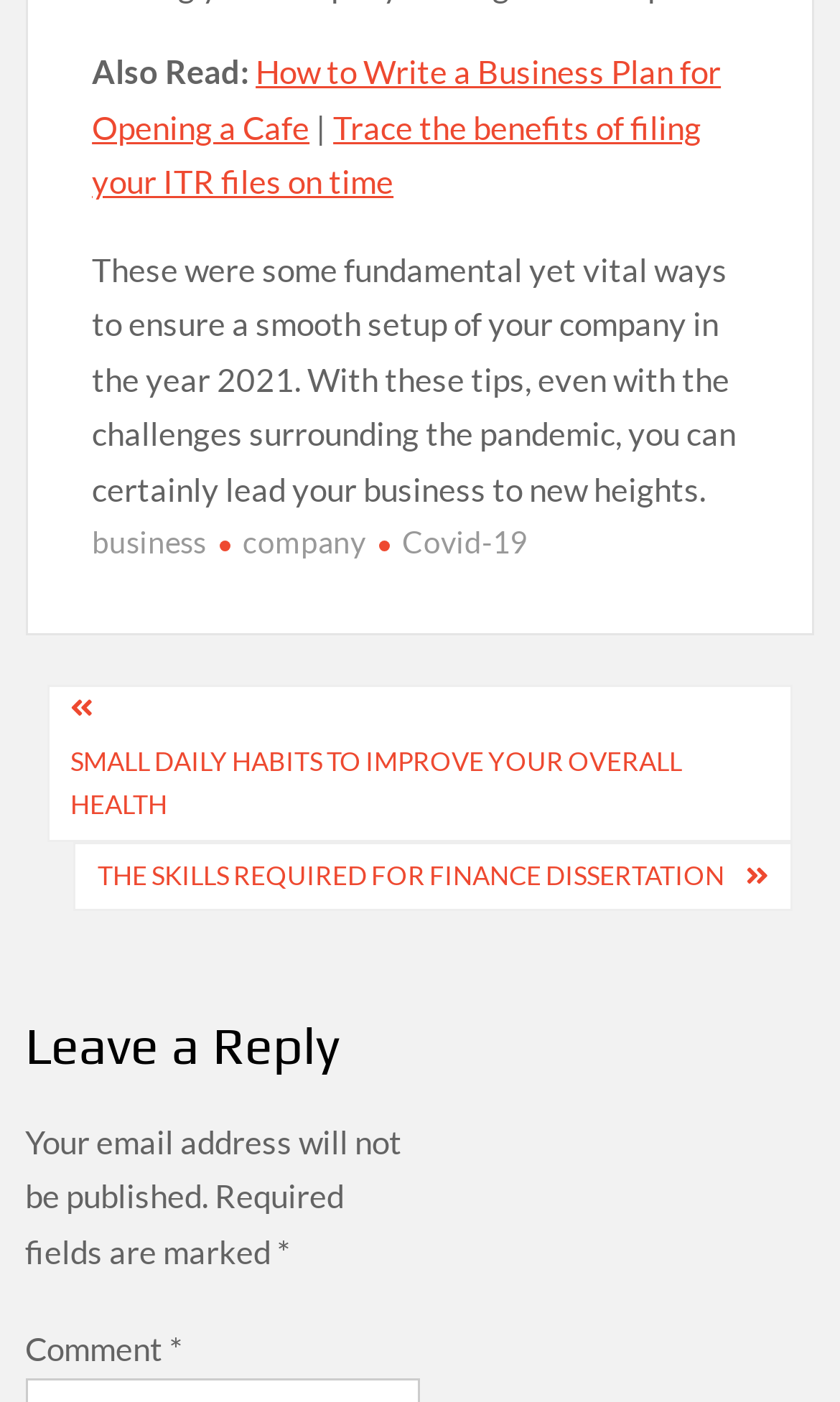What is the text above the links in the footer?
Please provide a single word or phrase as your answer based on the image.

business, company, Covid-19